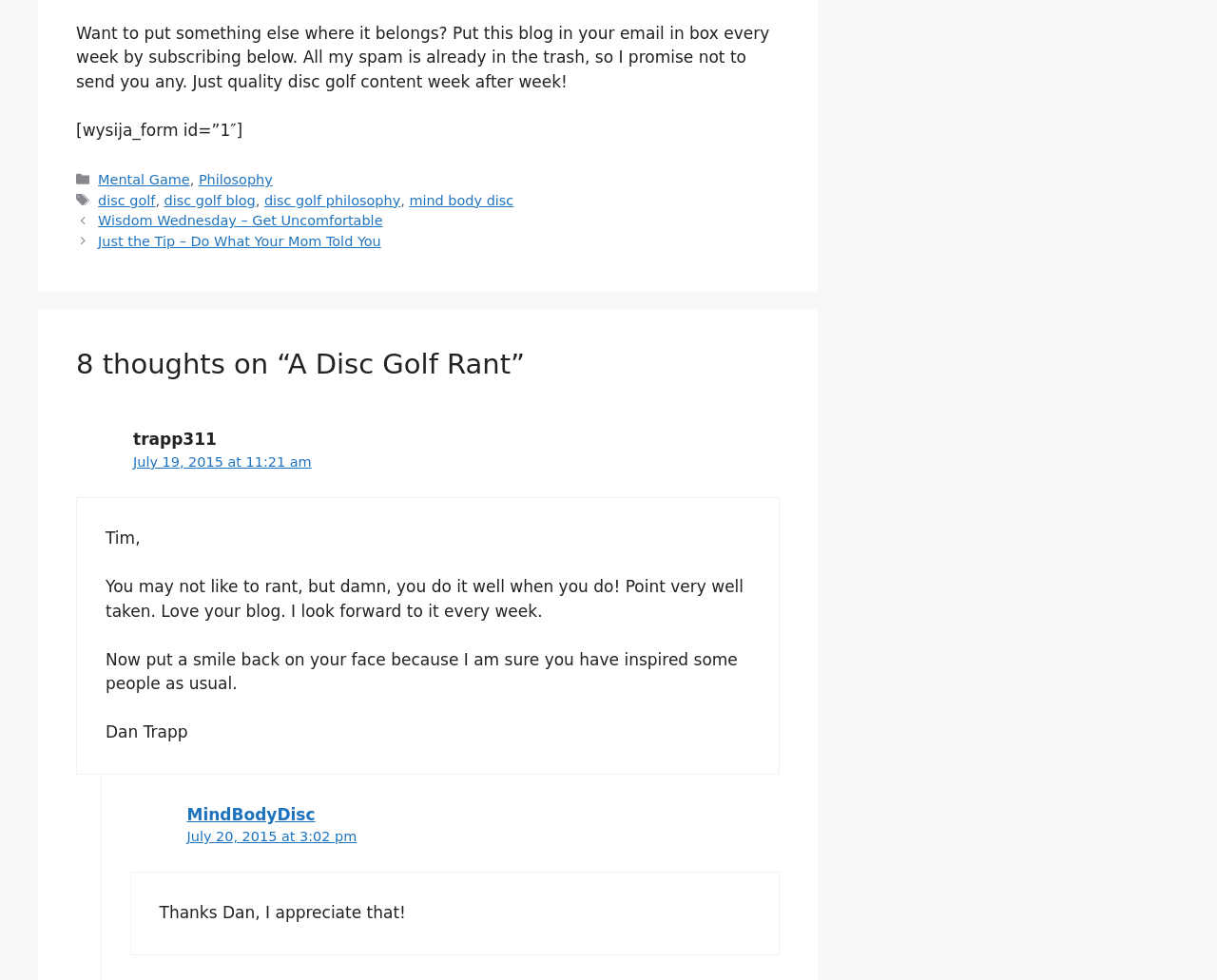Please identify the bounding box coordinates of the area that needs to be clicked to follow this instruction: "Visit the 'MindBodyDisc' website".

[0.154, 0.821, 0.259, 0.841]